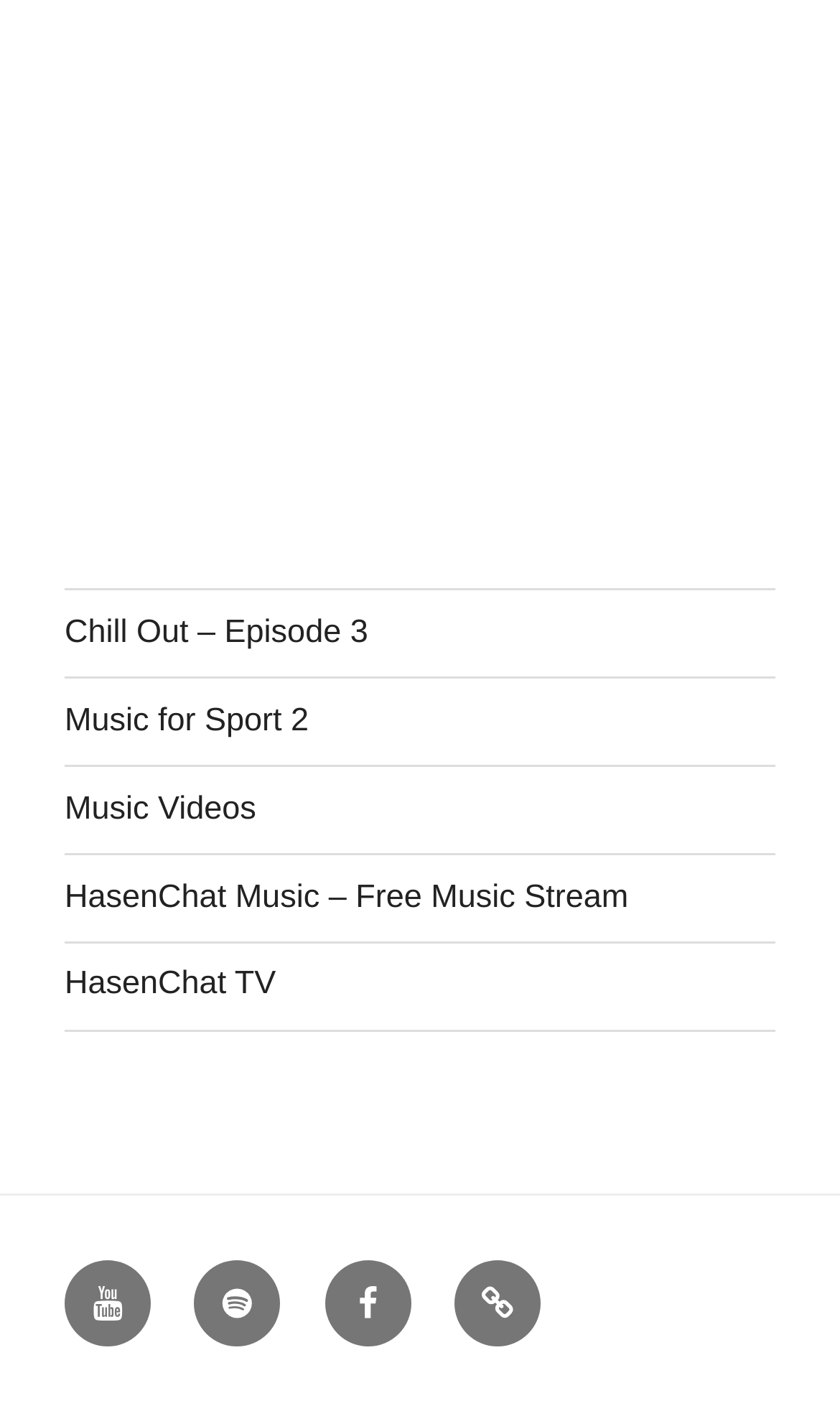Answer with a single word or phrase: 
How many navigation menus are there?

2